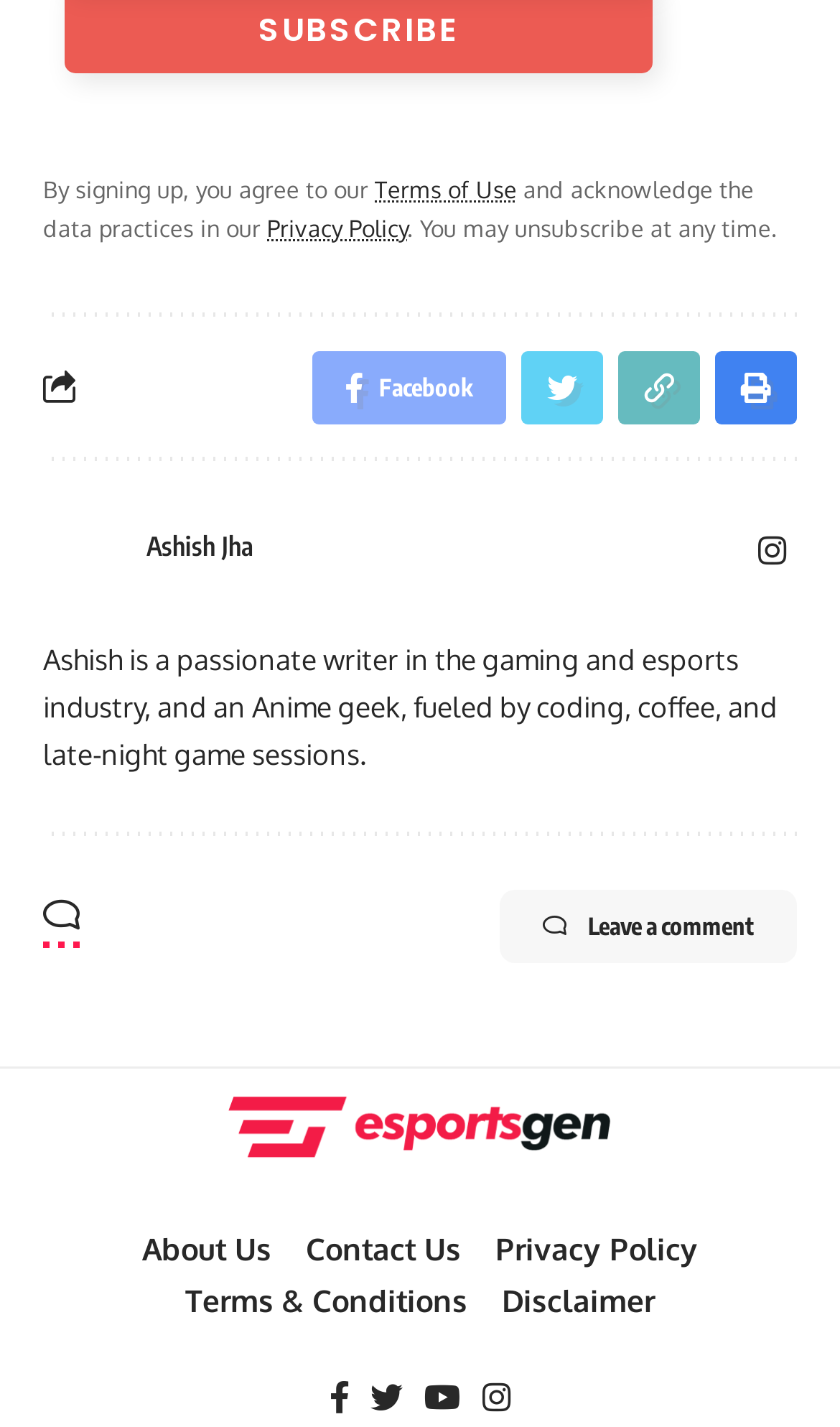Please locate the bounding box coordinates of the element that should be clicked to complete the given instruction: "View EsportsGen".

[0.264, 0.773, 0.736, 0.801]